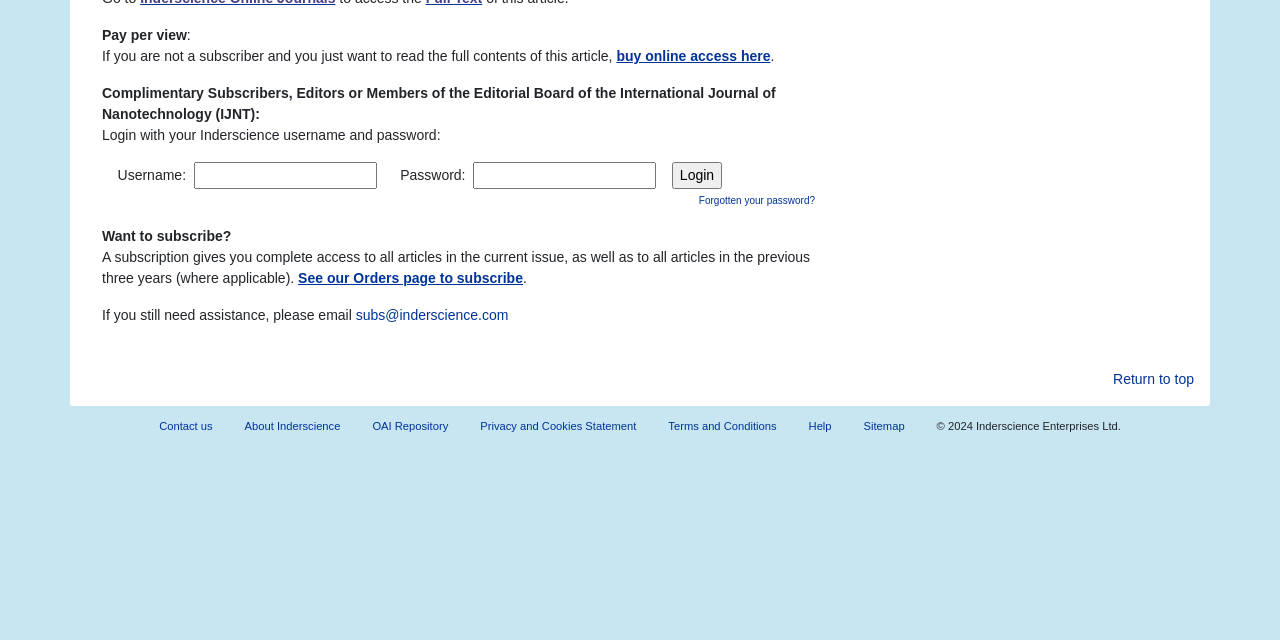Provide the bounding box coordinates of the HTML element this sentence describes: "Contact us". The bounding box coordinates consist of four float numbers between 0 and 1, i.e., [left, top, right, bottom].

[0.112, 0.64, 0.179, 0.691]